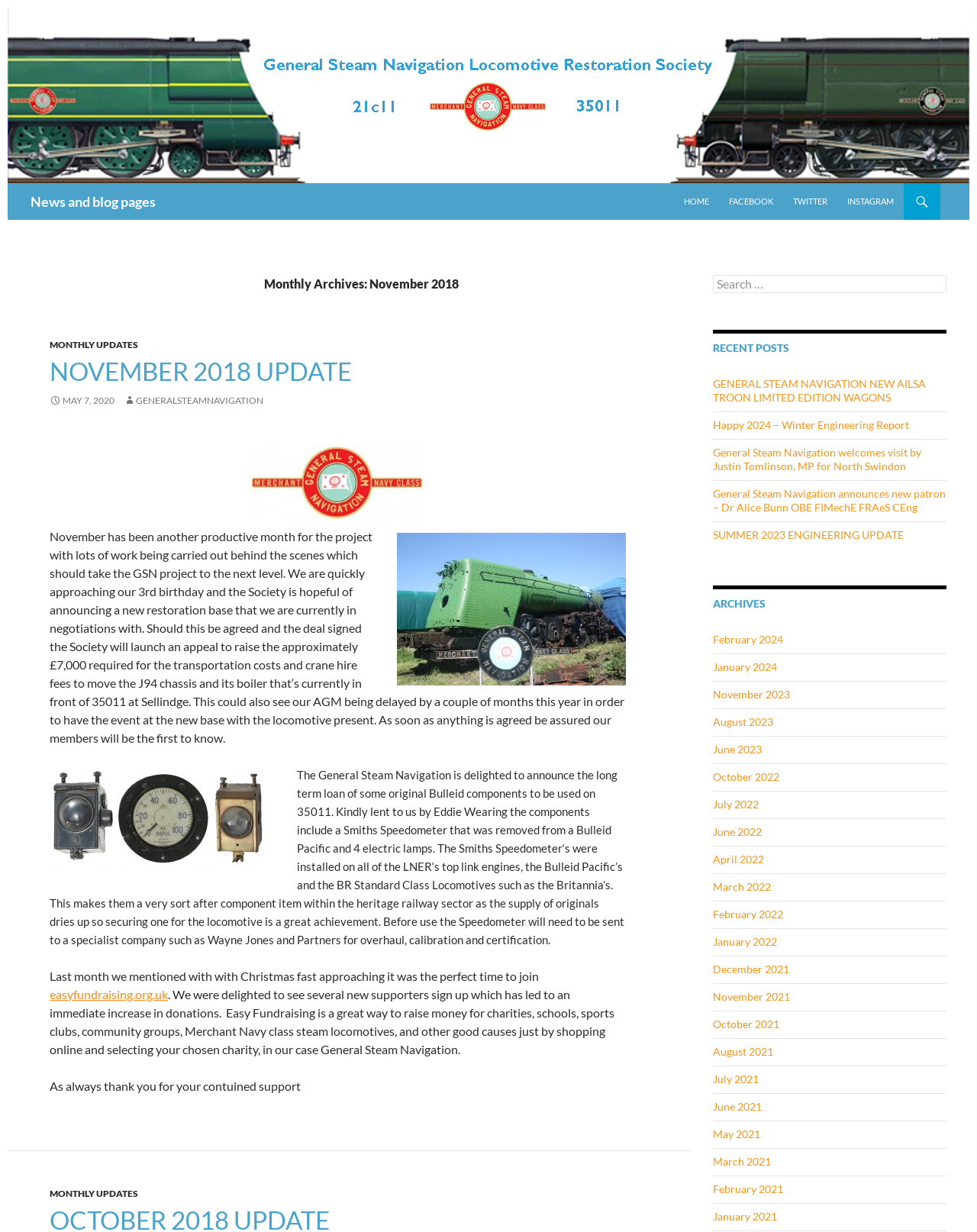Please locate the bounding box coordinates of the element that should be clicked to complete the given instruction: "Read the November 2018 update".

[0.051, 0.29, 0.641, 0.312]